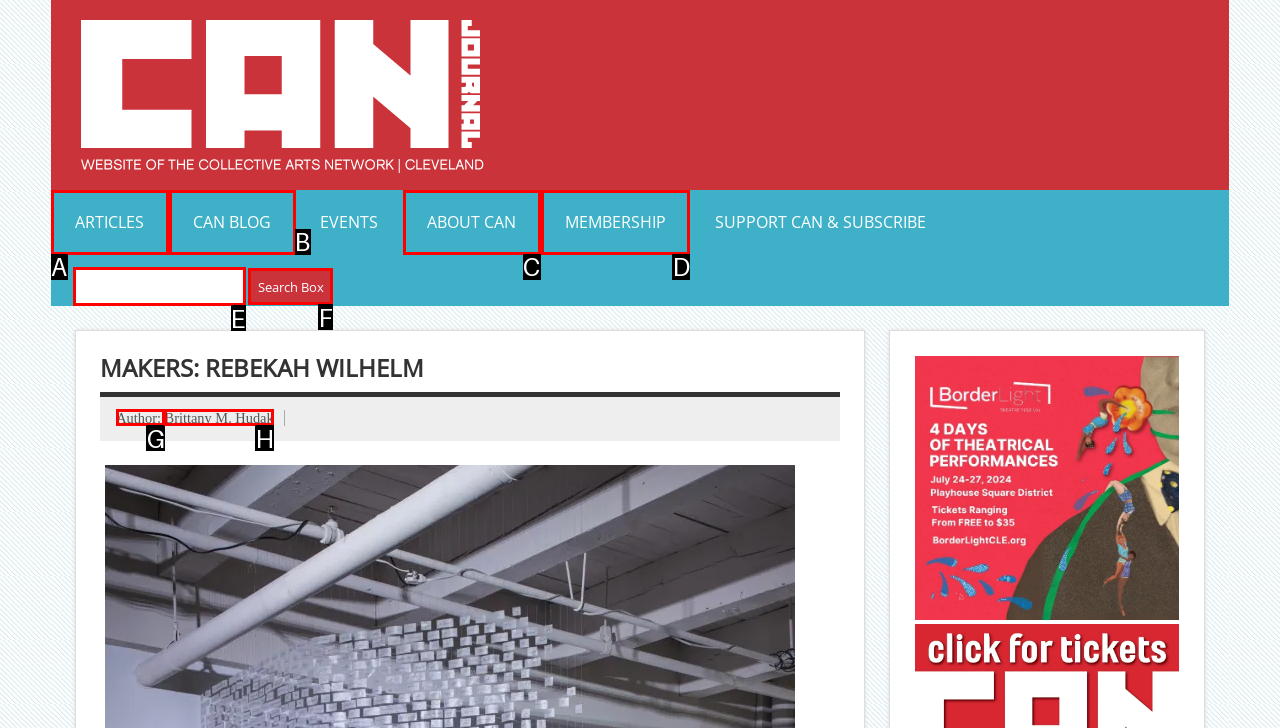From the given options, indicate the letter that corresponds to the action needed to complete this task: Learn about membership. Respond with only the letter.

D